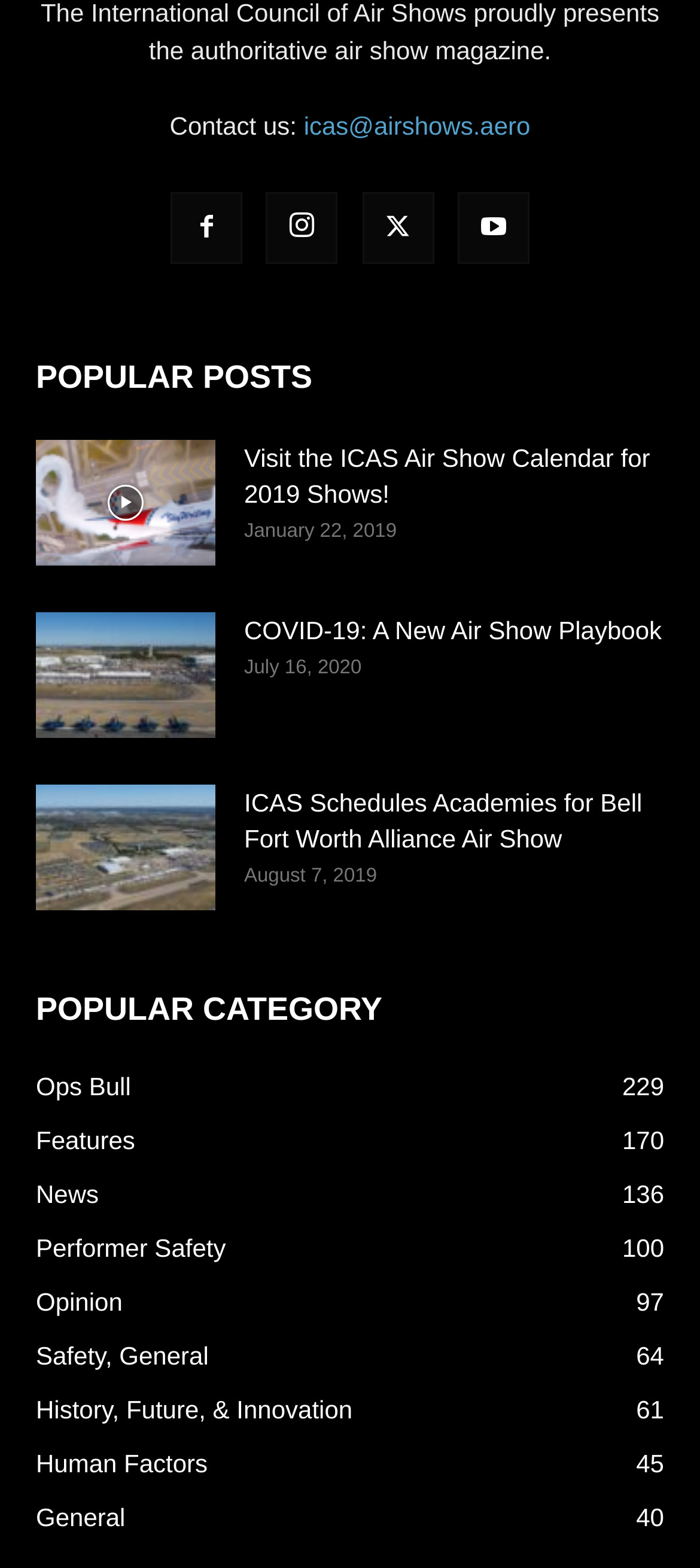Please provide a comprehensive answer to the question based on the screenshot: What is the contact email address?

The contact email address can be found at the top of the webpage, next to the 'Contact us:' text, which is a link with the email address 'icas@airshows.aero'.